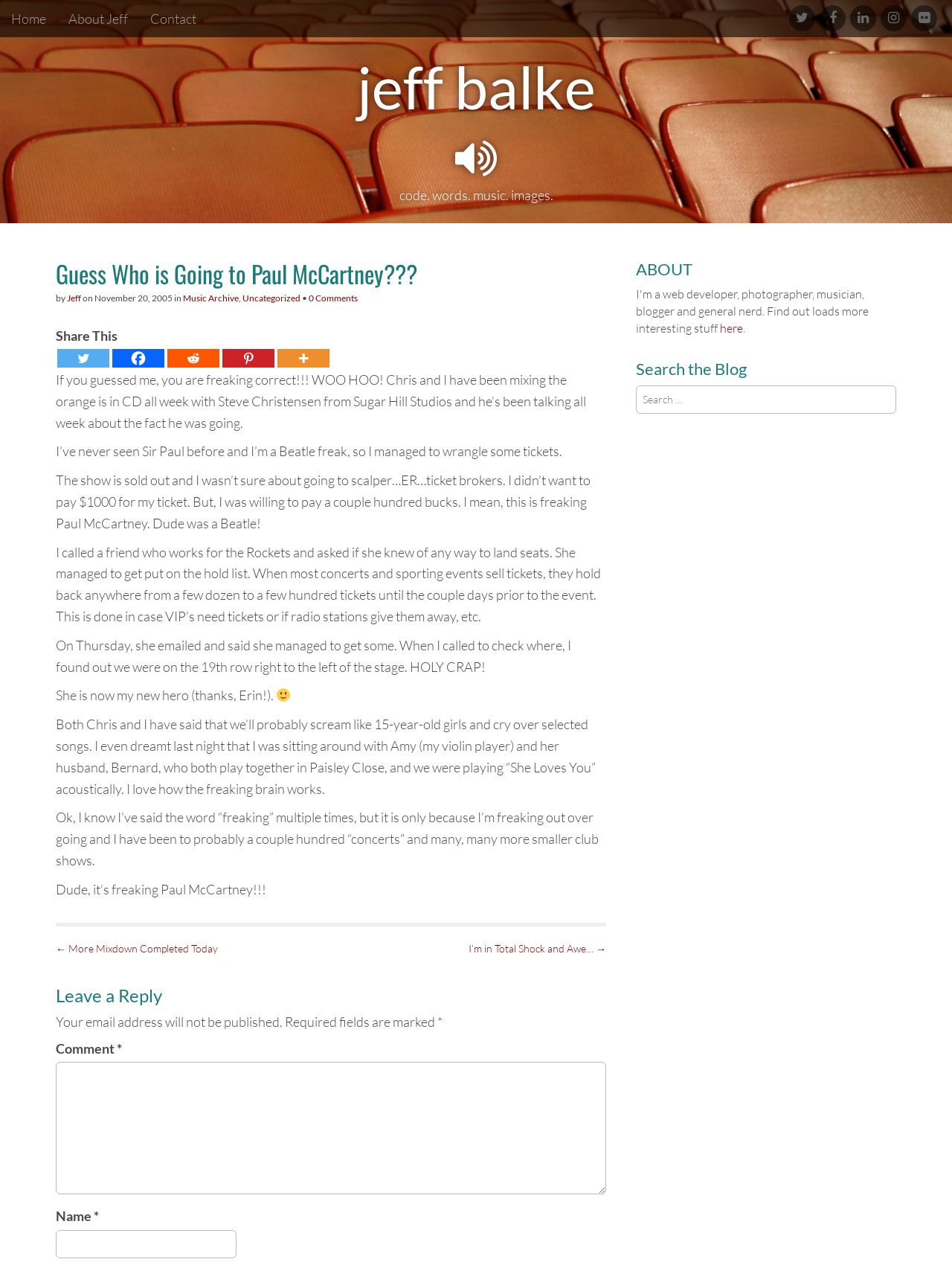Specify the bounding box coordinates of the area that needs to be clicked to achieve the following instruction: "Leave a comment".

[0.059, 0.824, 0.123, 0.837]